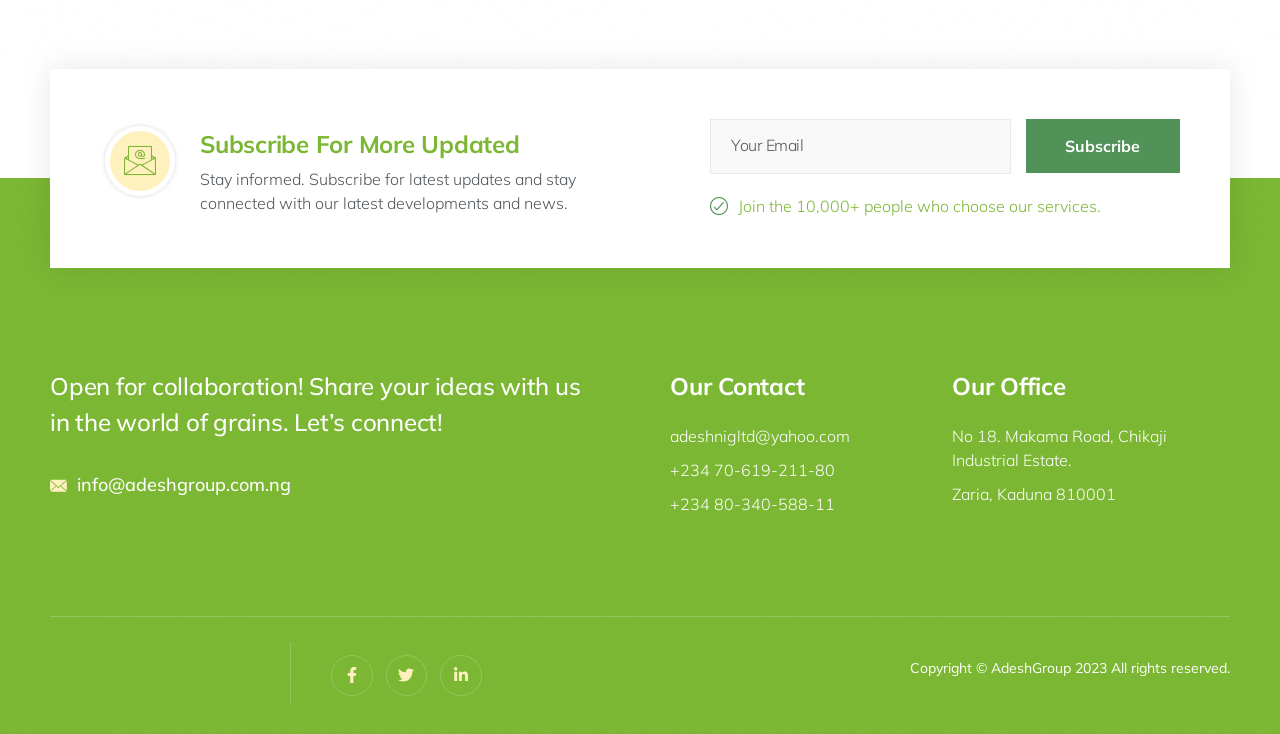What is the company's email address?
Look at the image and provide a short answer using one word or a phrase.

info@adeshgroup.com.ng